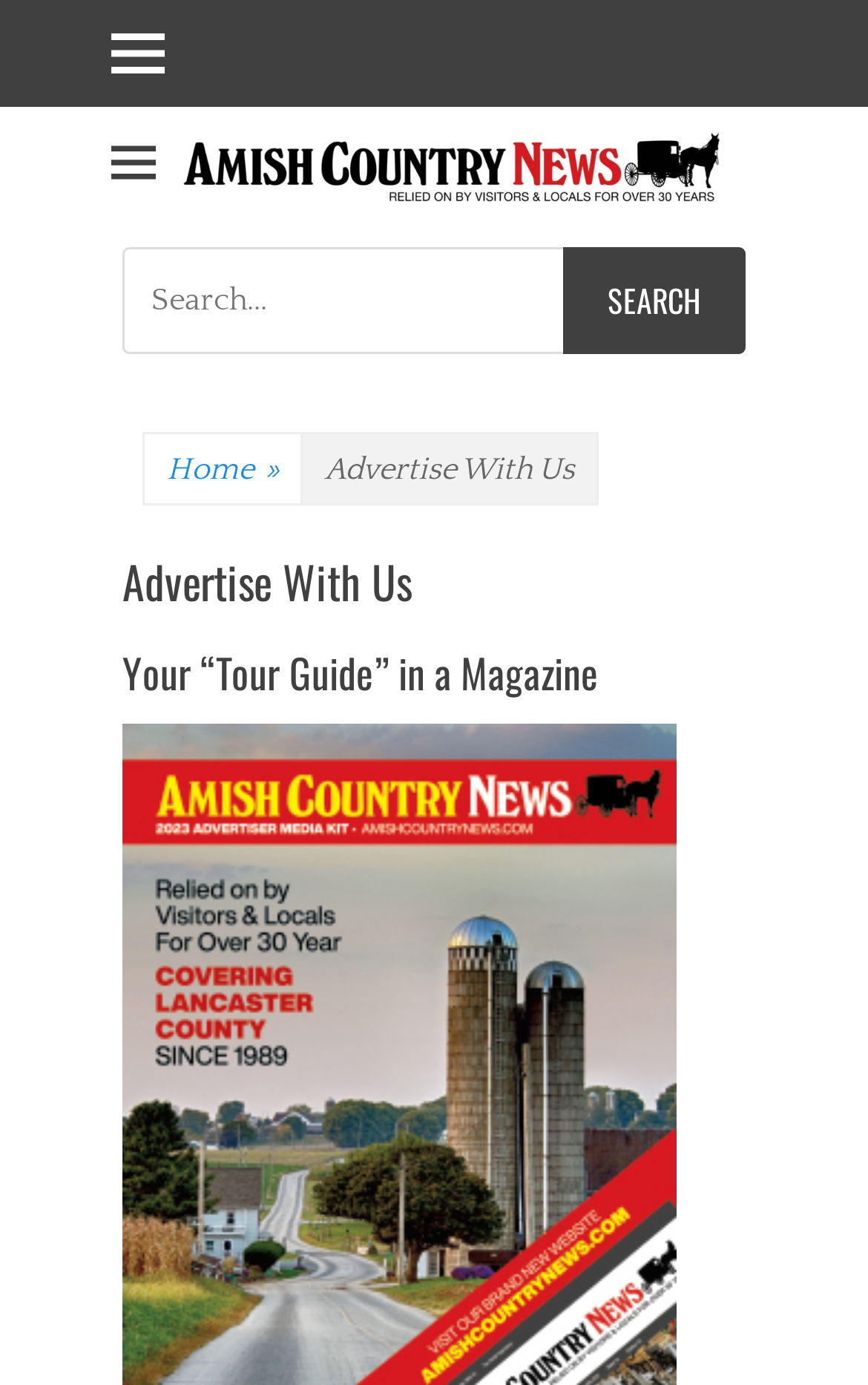For the given element description Download article as PDF, determine the bounding box coordinates of the UI element. The coordinates should follow the format (top-left x, top-left y, bottom-right x, bottom-right y) and be within the range of 0 to 1.

None